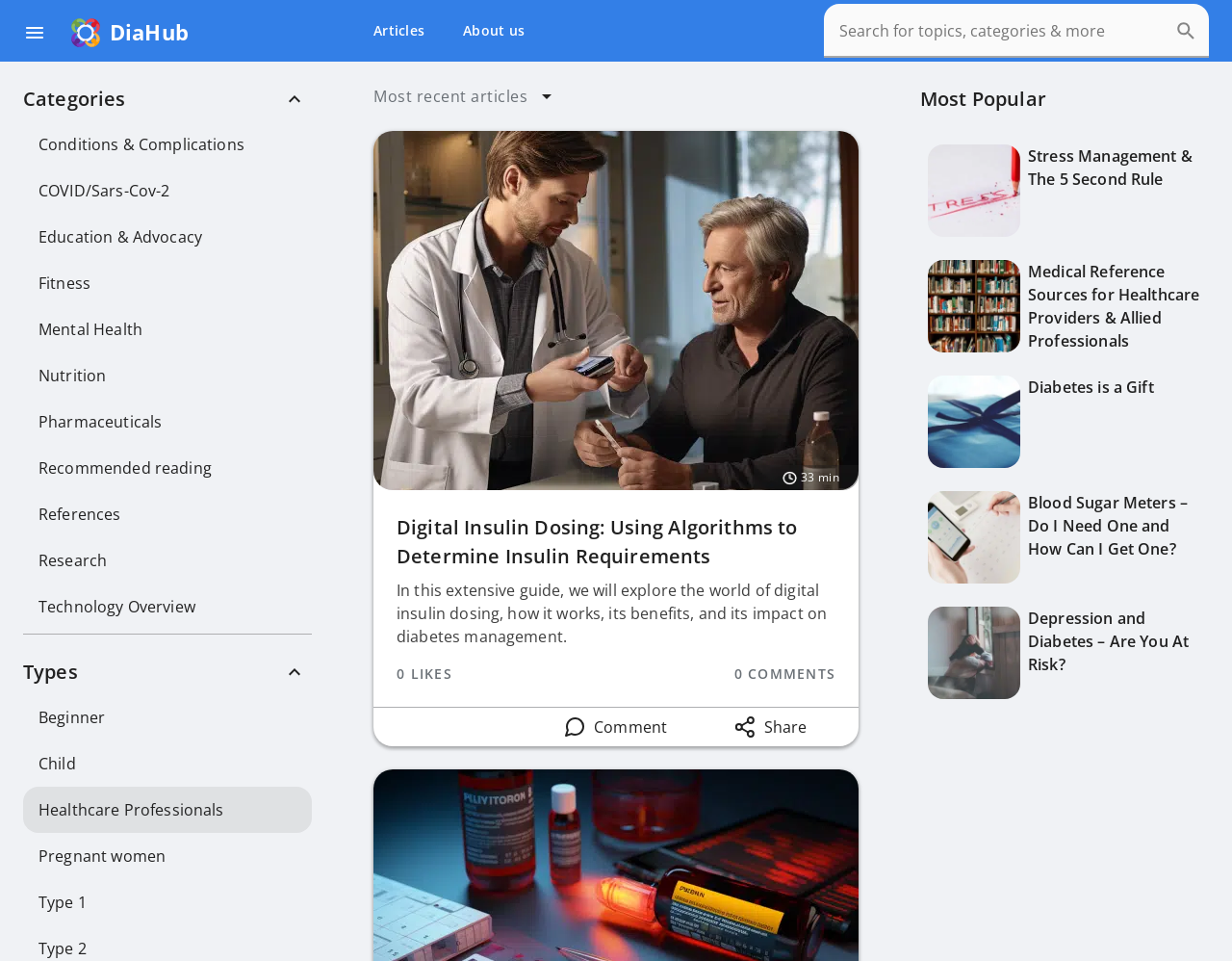How many likes does the most recent article have?
Can you offer a detailed and complete answer to this question?

The number of likes for the most recent article can be found below the article summary, where it says '0 LIKES'.